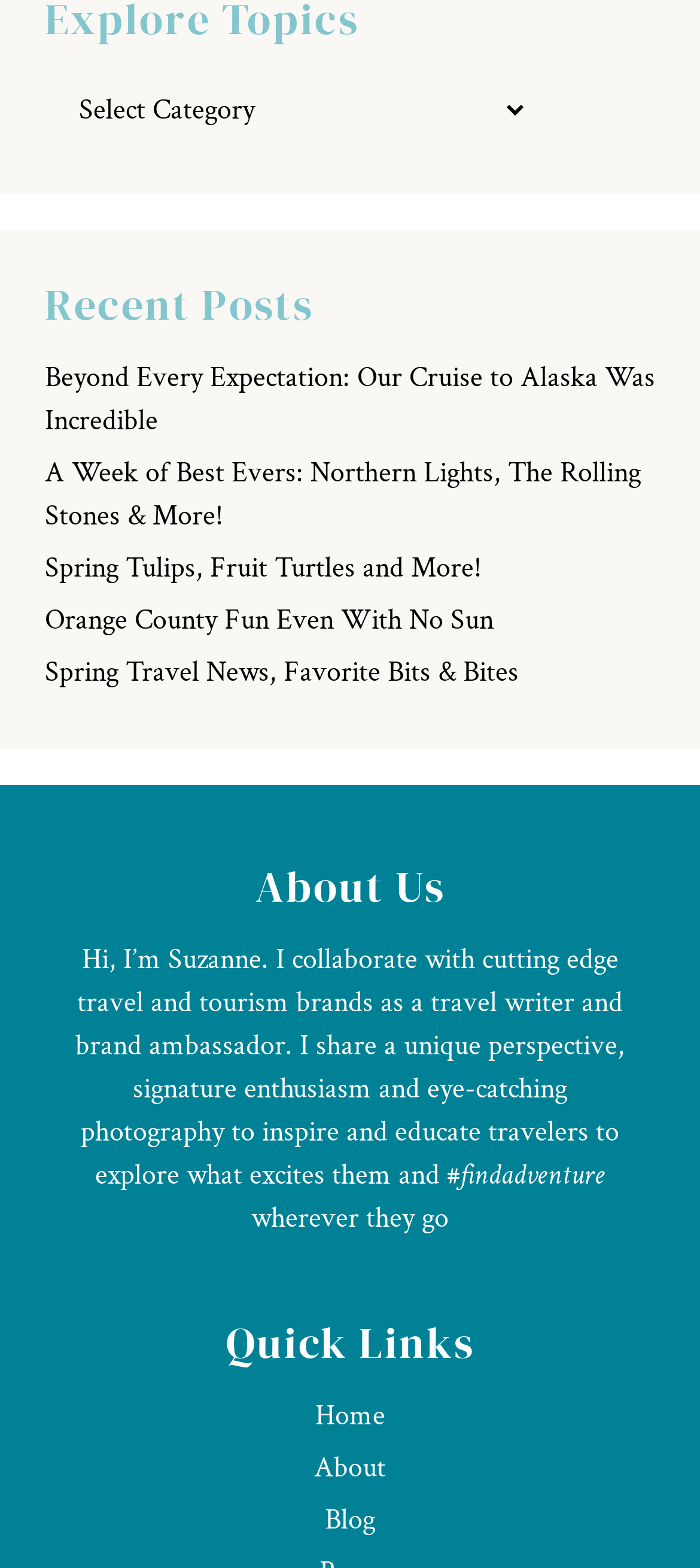Kindly determine the bounding box coordinates for the clickable area to achieve the given instruction: "go to home page".

[0.45, 0.891, 0.55, 0.915]